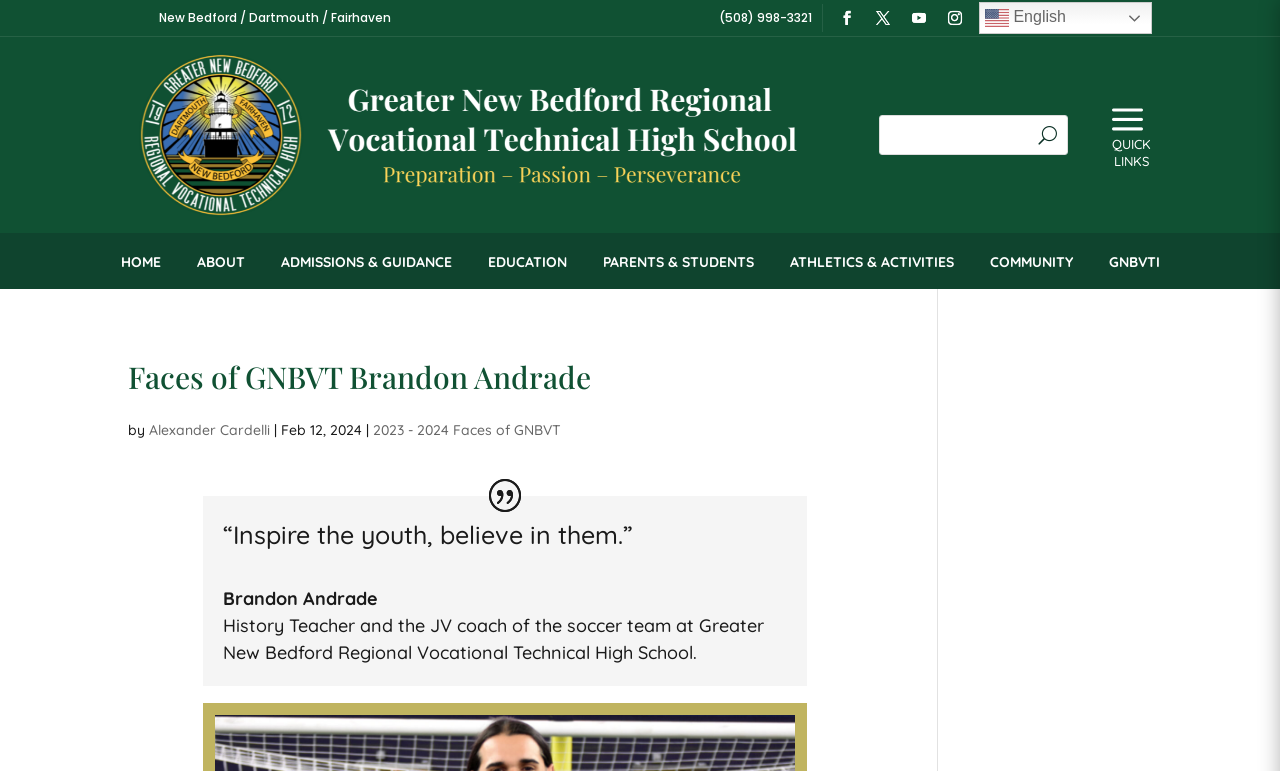Highlight the bounding box coordinates of the element that should be clicked to carry out the following instruction: "Switch to English". The coordinates must be given as four float numbers ranging from 0 to 1, i.e., [left, top, right, bottom].

[0.765, 0.003, 0.9, 0.044]